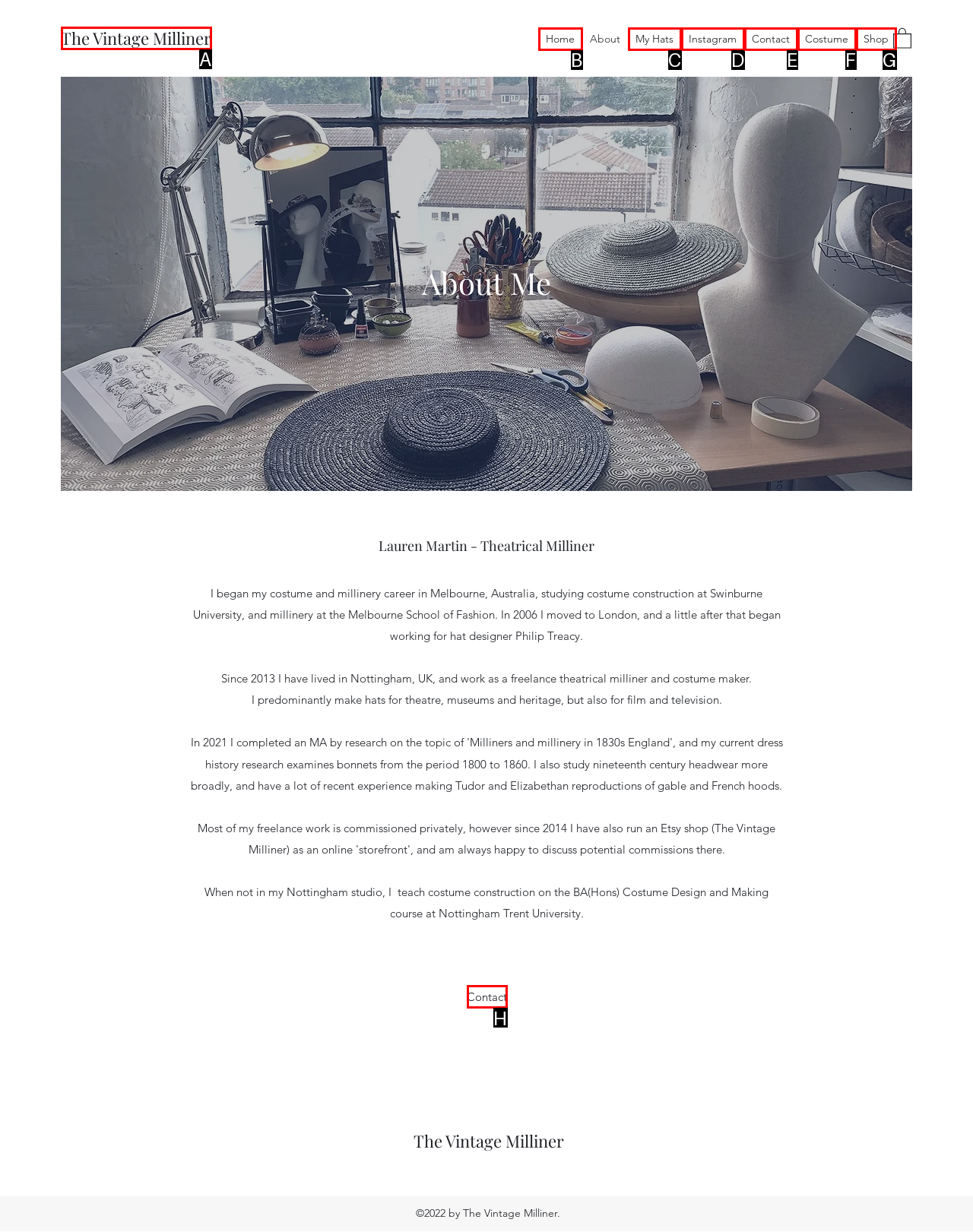Based on the given description: Contact, determine which HTML element is the best match. Respond with the letter of the chosen option.

E